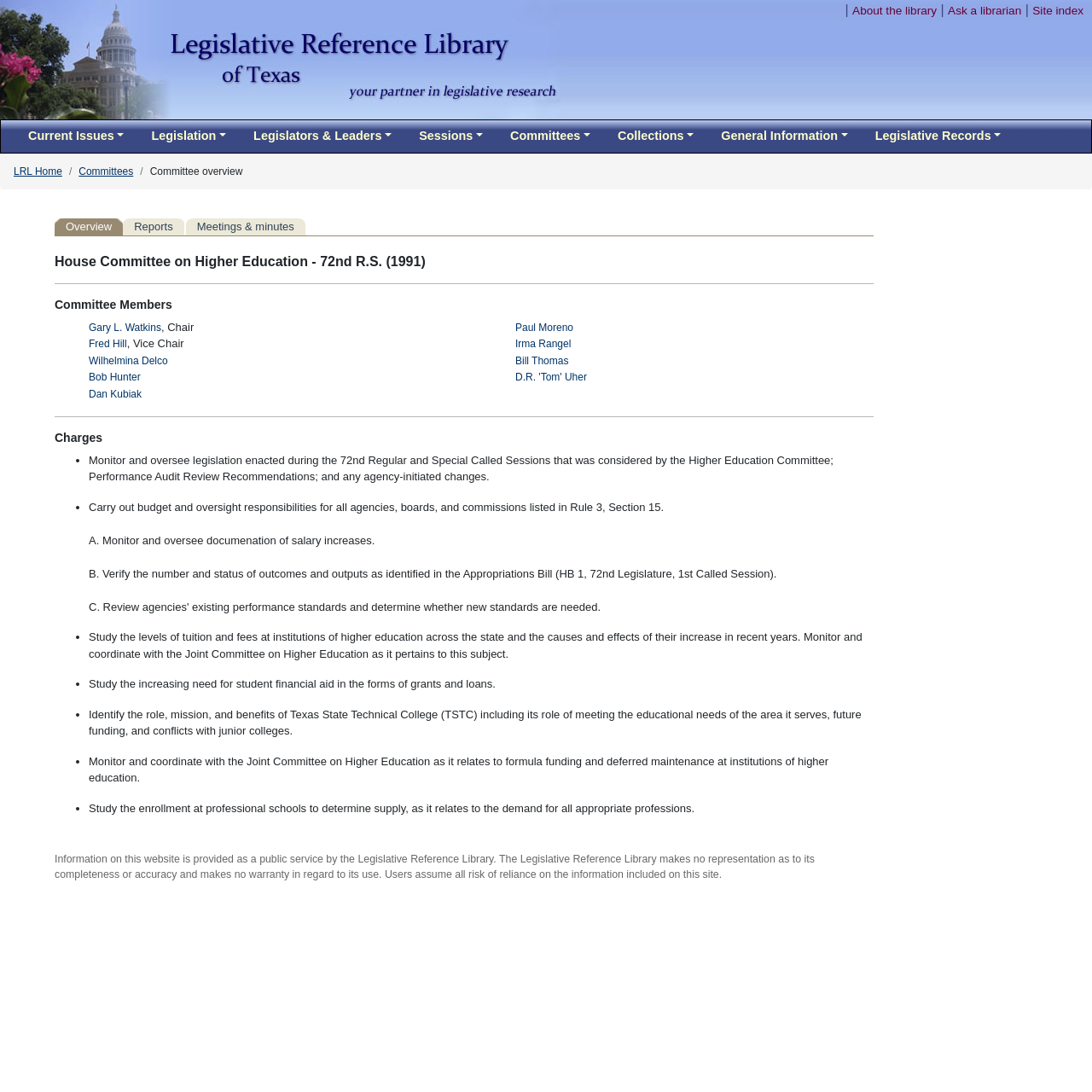Provide a one-word or short-phrase response to the question:
How many committee members are listed?

9